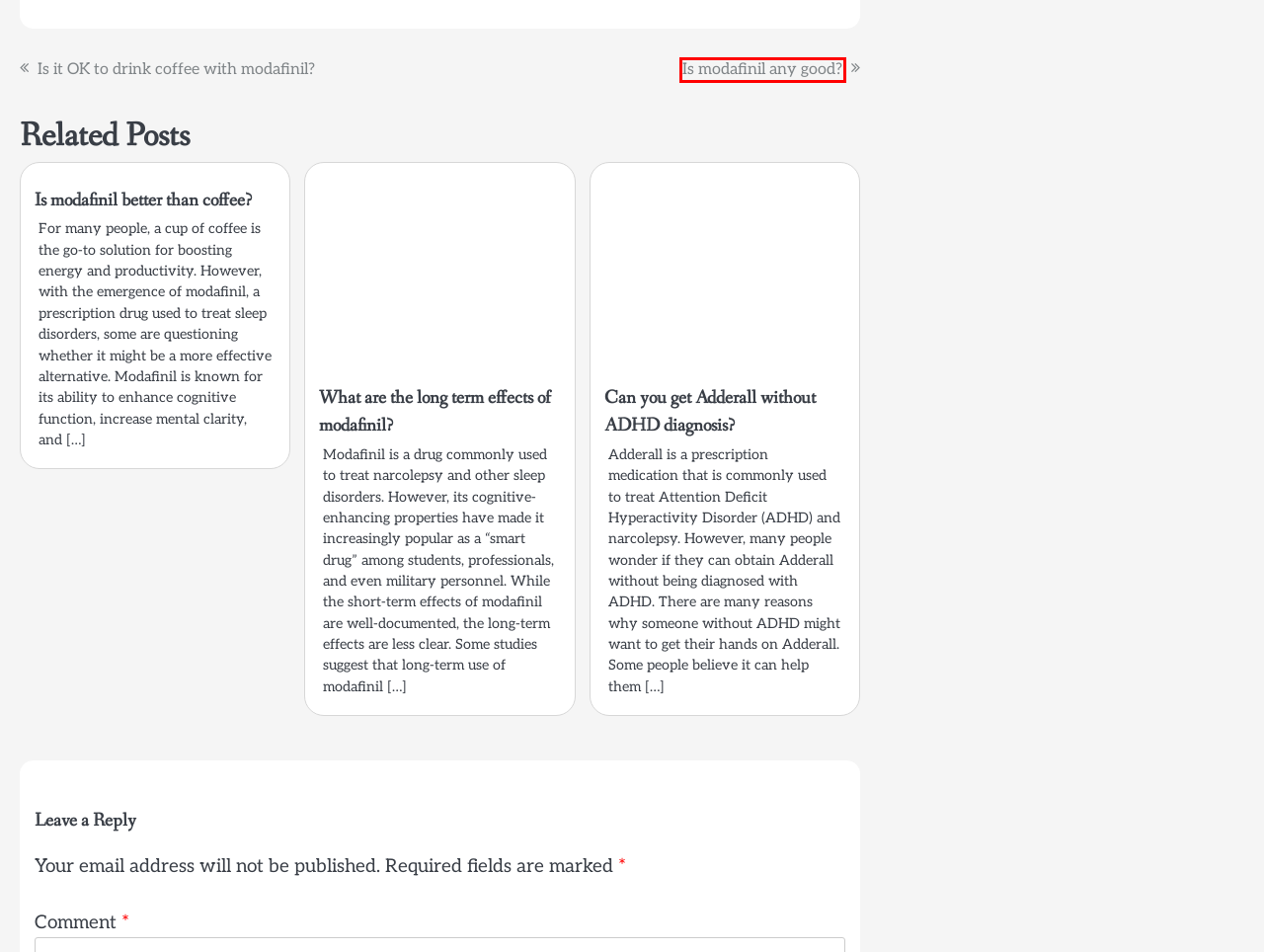Examine the webpage screenshot and identify the UI element enclosed in the red bounding box. Pick the webpage description that most accurately matches the new webpage after clicking the selected element. Here are the candidates:
A. Tribulus Terrestris – Emergent Health Corp
B. What is the strongest nootropic for ADHD? – Emergent Health Corp
C. Emergent Health Corp – All about mental and physical health
D. Bacopa Monieri – Emergent Health Corp
E. Is it OK to drink coffee with modafinil? – Emergent Health Corp
F. Modafinil – Emergent Health Corp
G. Is modafinil any good? – Emergent Health Corp
H. What are the long term effects of modafinil? – Emergent Health Corp

G